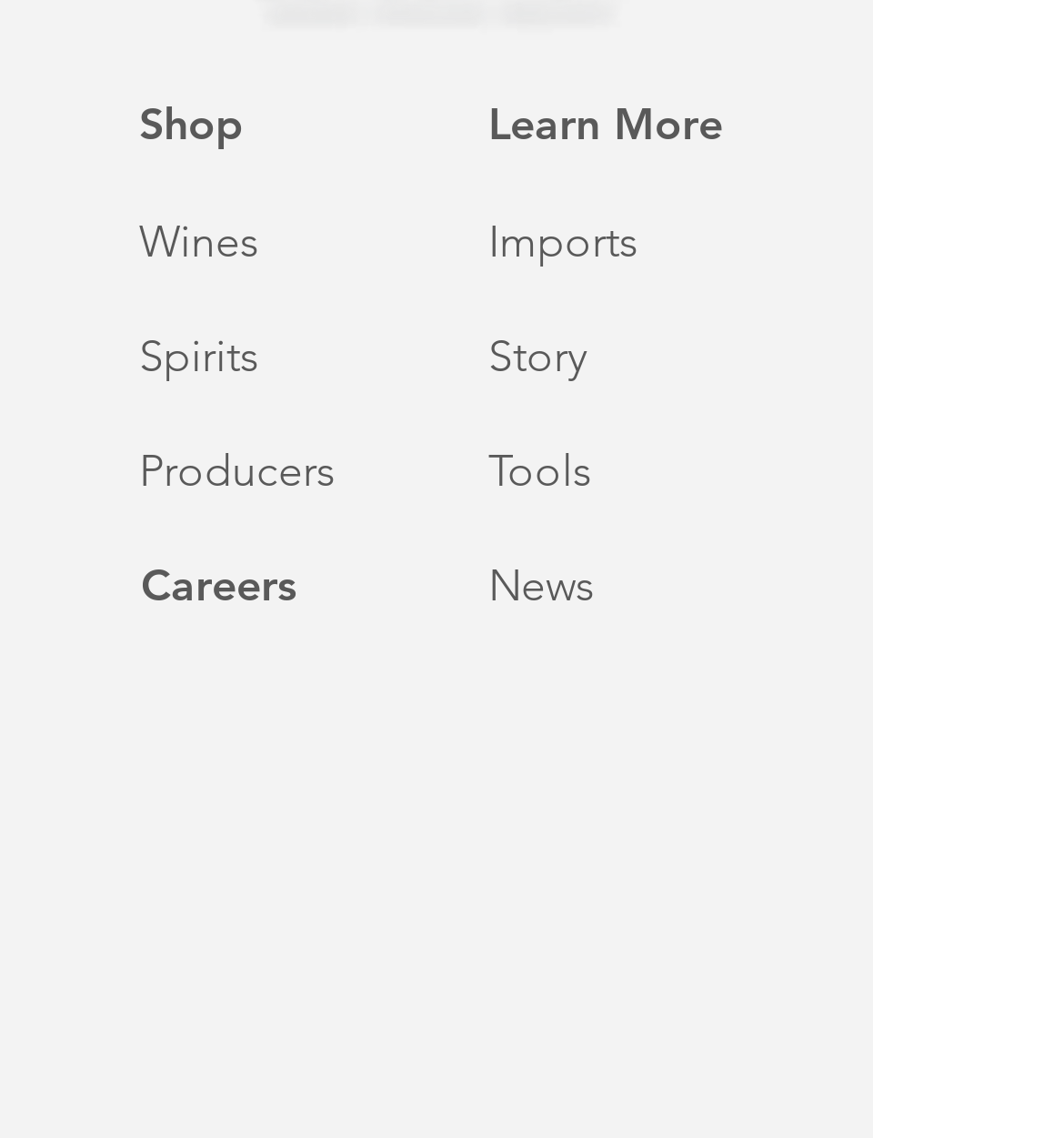What is the purpose of the 'Tools' button?
Give a comprehensive and detailed explanation for the question.

The 'Tools' button is present on the webpage, but its purpose is not explicitly stated. It could be related to wine and spirit production, or it could be a utility for customers. Without more information, it is difficult to determine the exact purpose of the 'Tools' button.